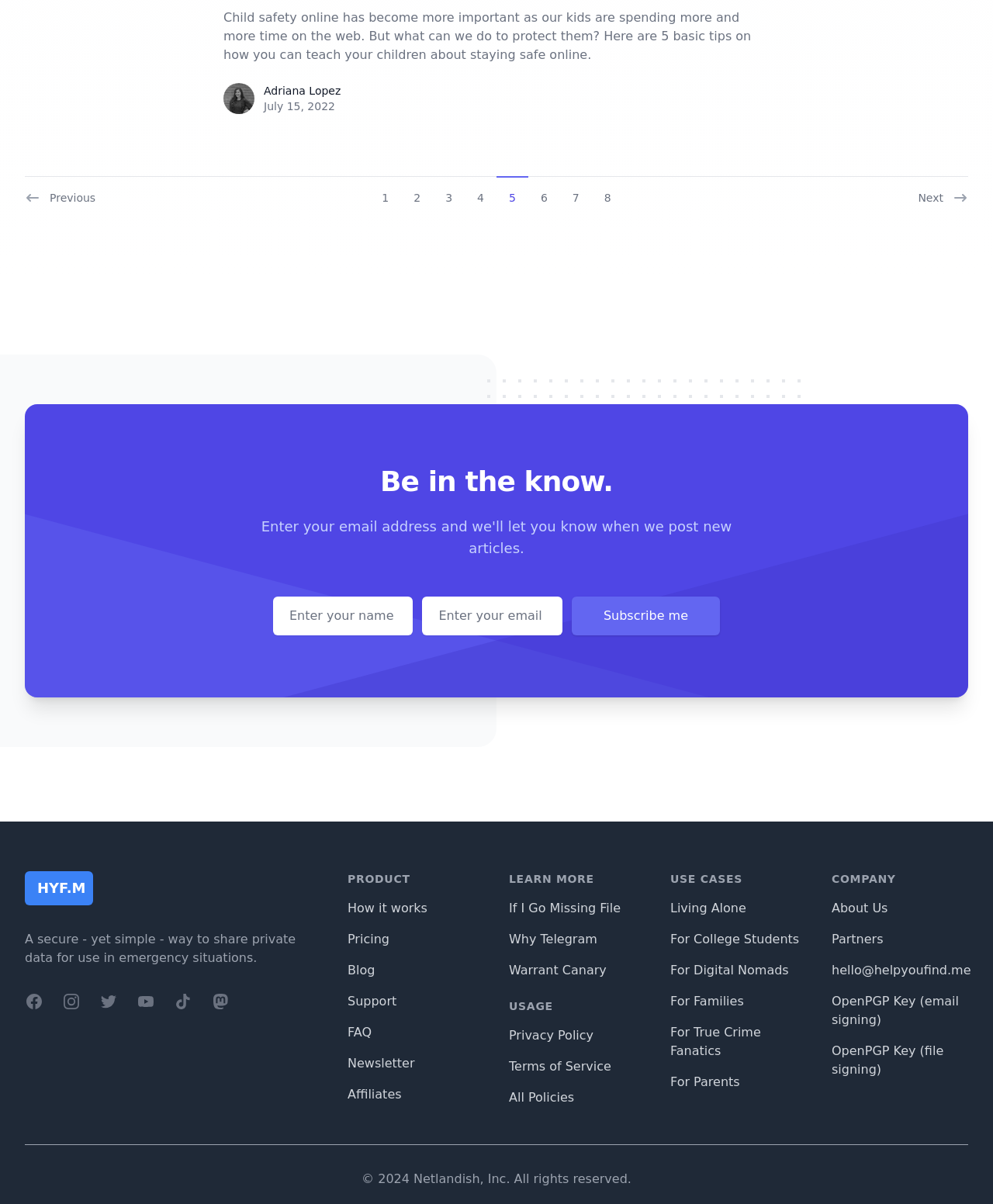Determine the bounding box coordinates of the region that needs to be clicked to achieve the task: "browse sermons".

None